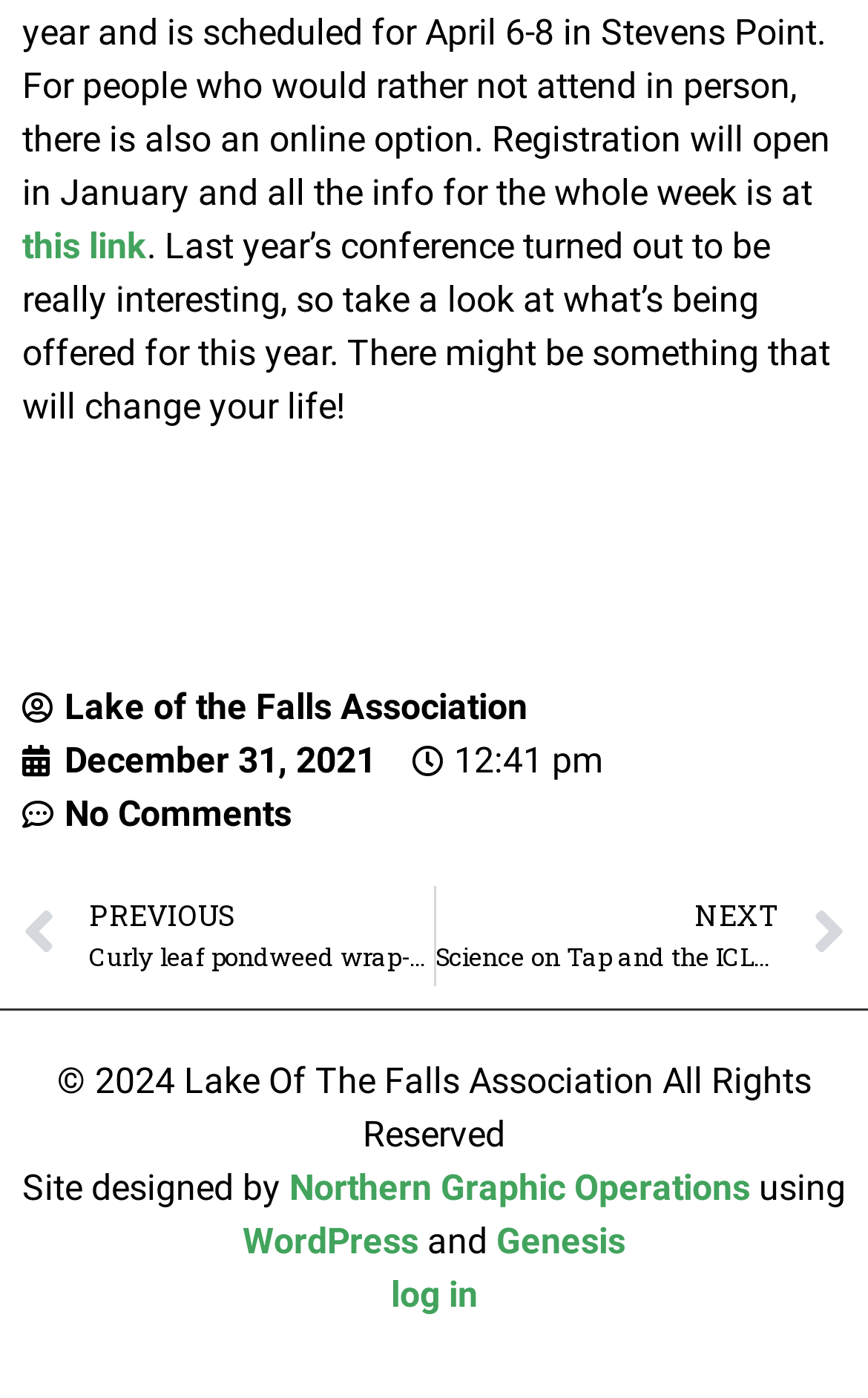Answer in one word or a short phrase: 
What is the name of the association?

Lake of the Falls Association